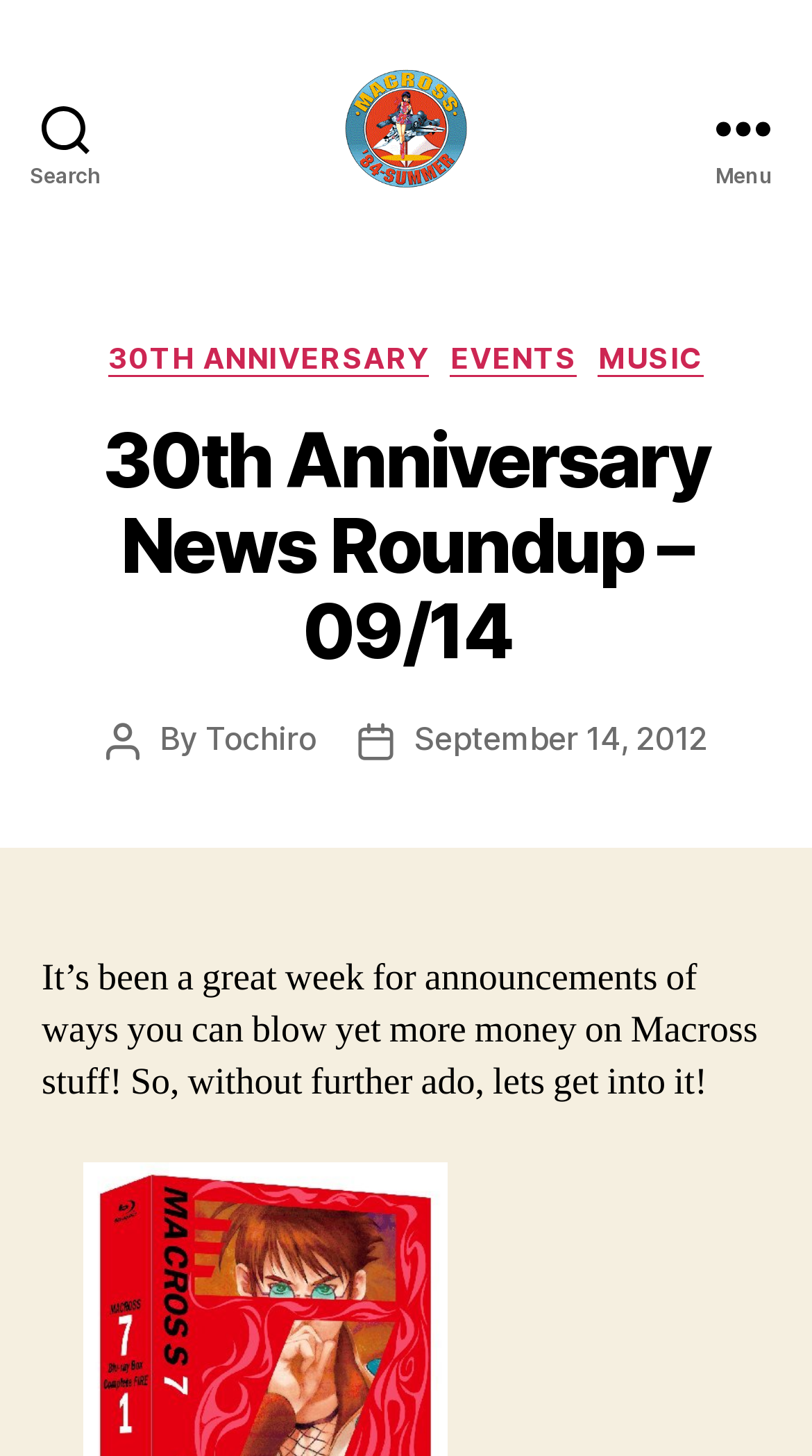Identify the bounding box coordinates of the clickable section necessary to follow the following instruction: "Visit the Macross World homepage". The coordinates should be presented as four float numbers from 0 to 1, i.e., [left, top, right, bottom].

[0.422, 0.045, 0.578, 0.131]